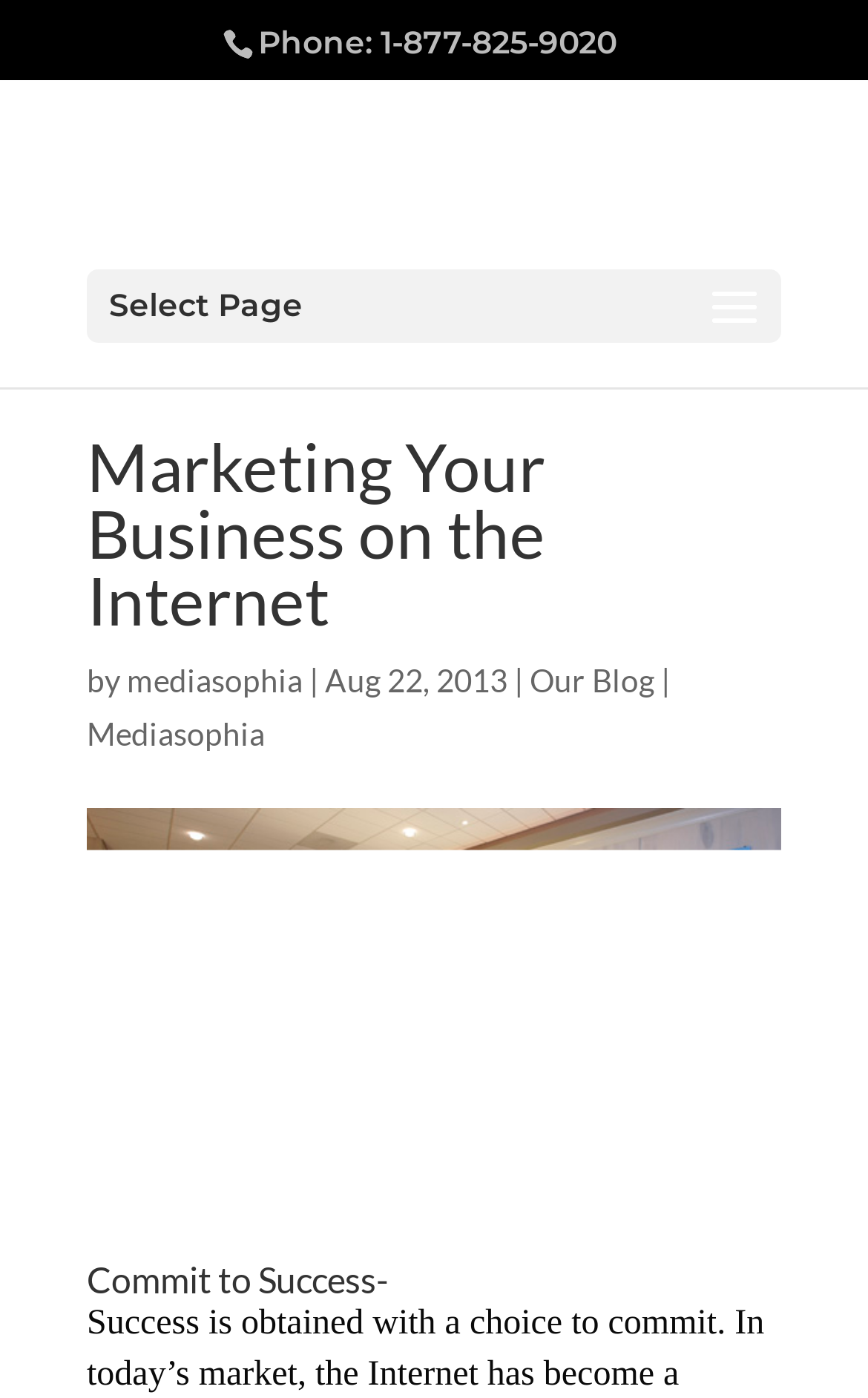Determine the bounding box for the UI element as described: "mediasophia". The coordinates should be represented as four float numbers between 0 and 1, formatted as [left, top, right, bottom].

[0.148, 0.473, 0.351, 0.498]